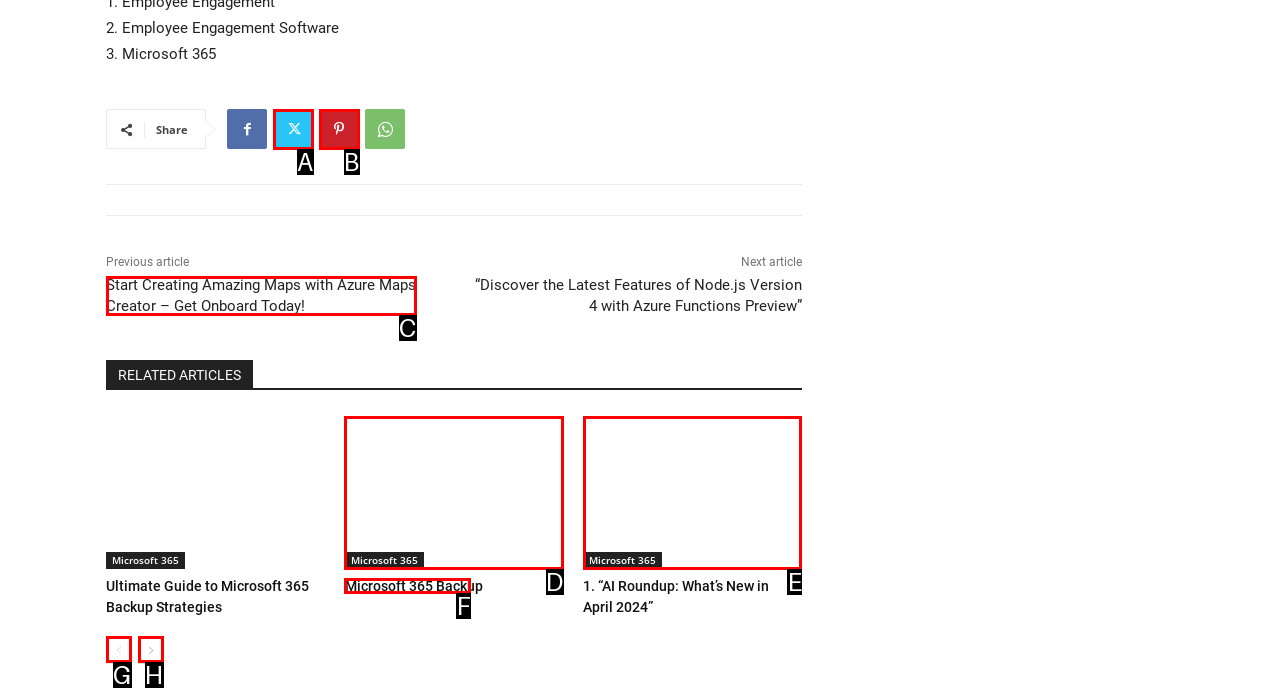Match the following description to a UI element: title="Microsoft 365 Backup"
Provide the letter of the matching option directly.

D